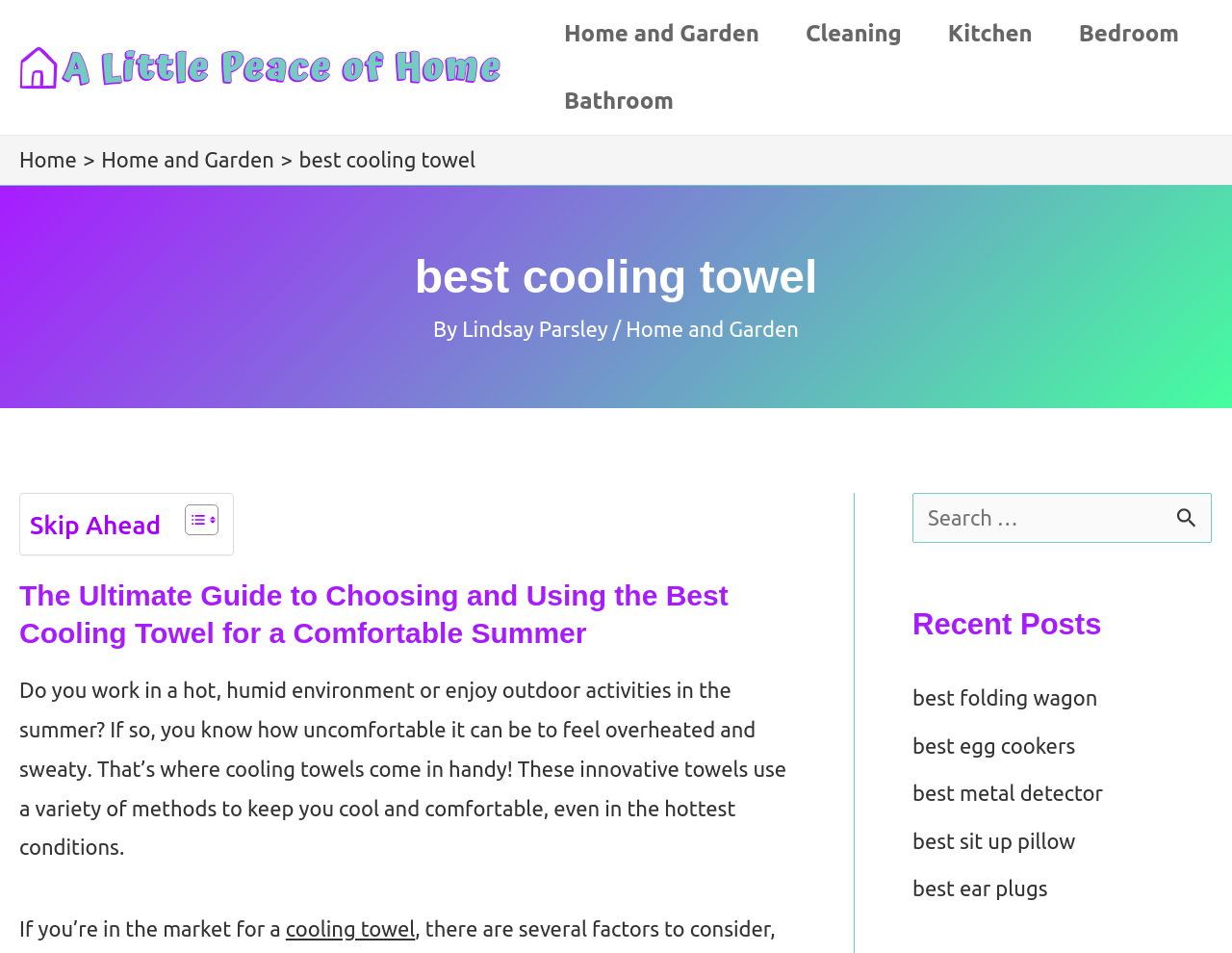Determine the bounding box coordinates of the region that needs to be clicked to achieve the task: "View services in Anthem, Henderson, NV".

None